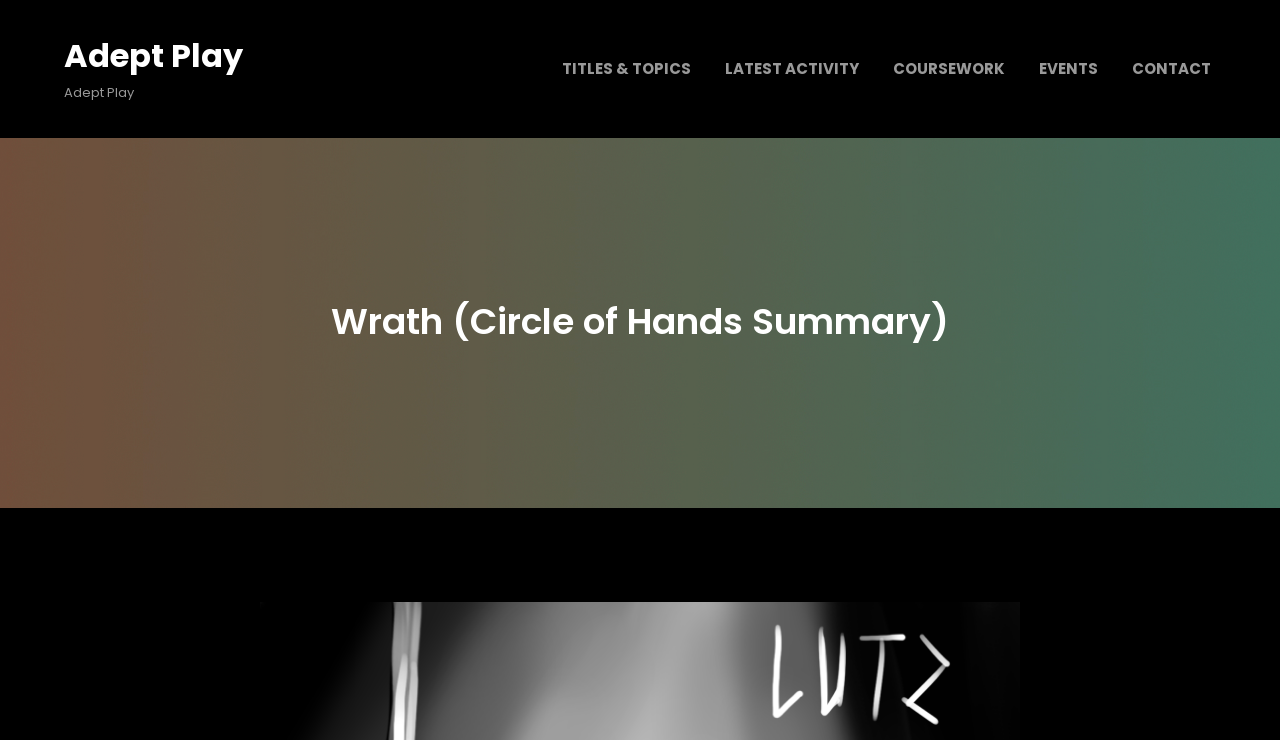How many navigation links are there?
Answer the question based on the image using a single word or a brief phrase.

5